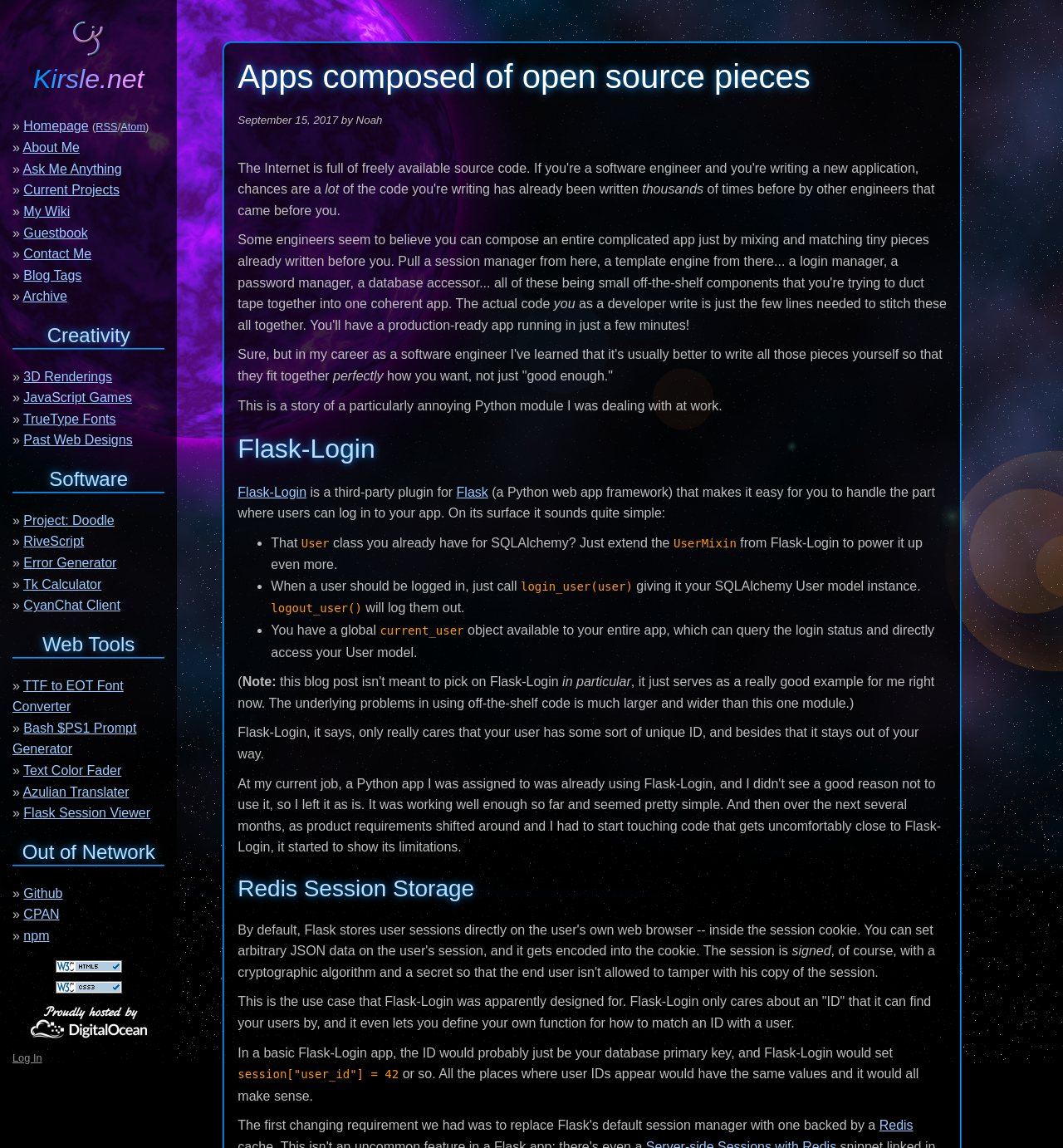Given the description "Archive", provide the bounding box coordinates of the corresponding UI element.

[0.021, 0.252, 0.063, 0.264]